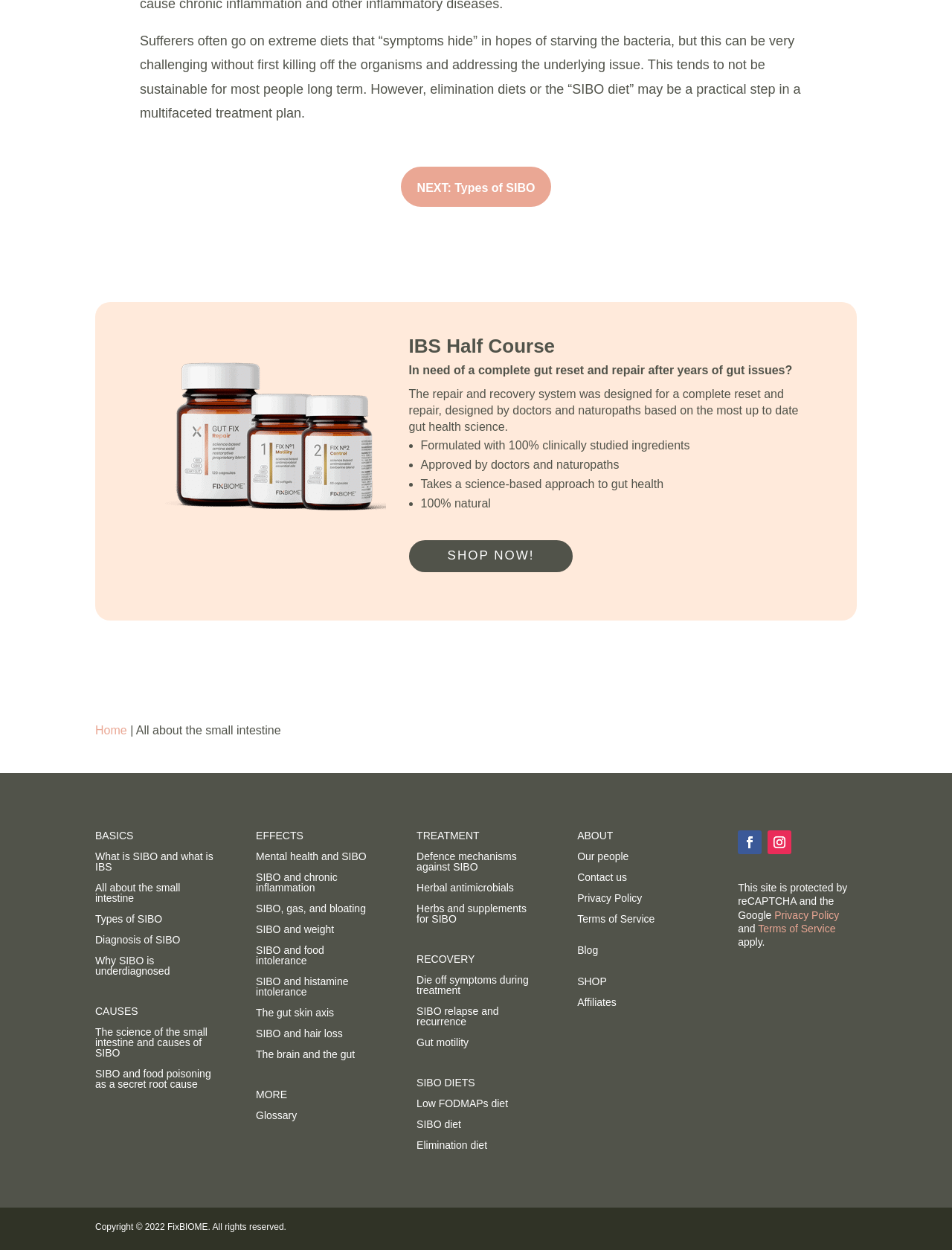Determine the bounding box coordinates of the clickable area required to perform the following instruction: "Click on the 'Blog' link". The coordinates should be represented as four float numbers between 0 and 1: [left, top, right, bottom].

[0.606, 0.755, 0.628, 0.765]